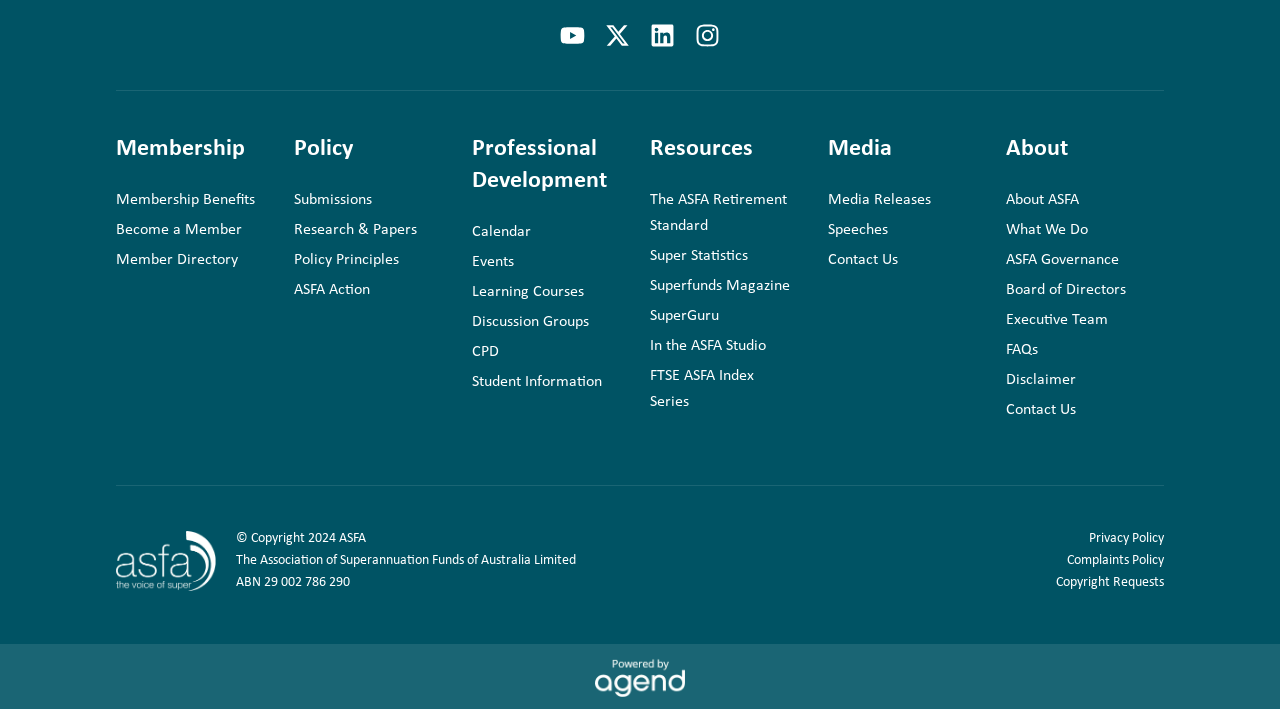Give the bounding box coordinates for this UI element: "Board of Directors". The coordinates should be four float numbers between 0 and 1, arranged as [left, top, right, bottom].

[0.786, 0.388, 0.898, 0.43]